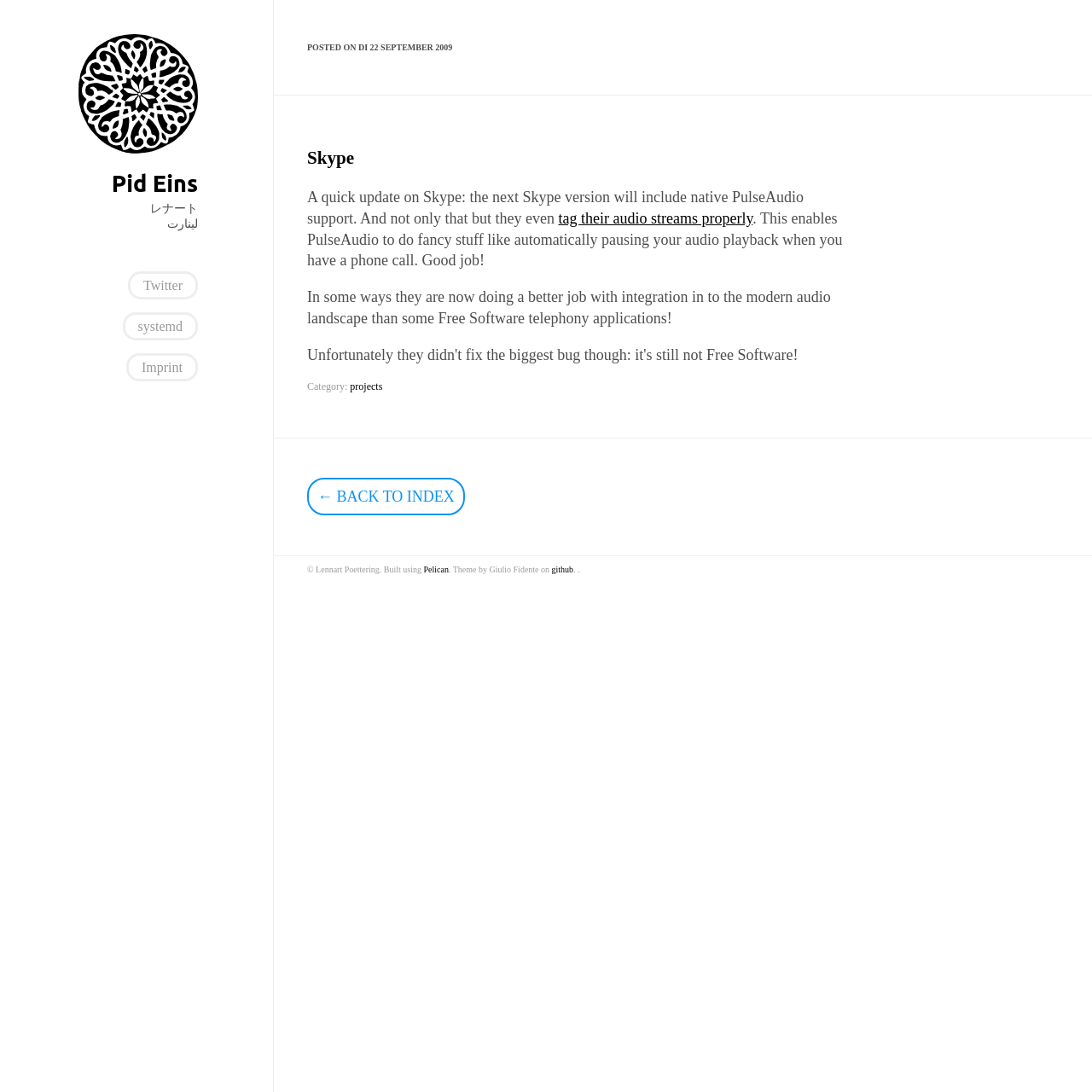Find the bounding box coordinates for the UI element whose description is: "Pid Eins". The coordinates should be four float numbers between 0 and 1, in the format [left, top, right, bottom].

[0.102, 0.156, 0.181, 0.18]